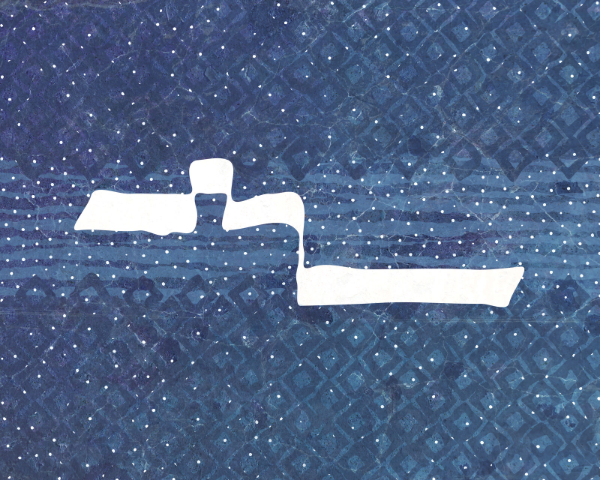Using the information in the image, give a detailed answer to the following question: What is the shape of the silhouette in the center?

The caption describes the silhouette as 'flowing white', implying that it does not have a rigid or geometric shape, but rather a smooth and curved one.